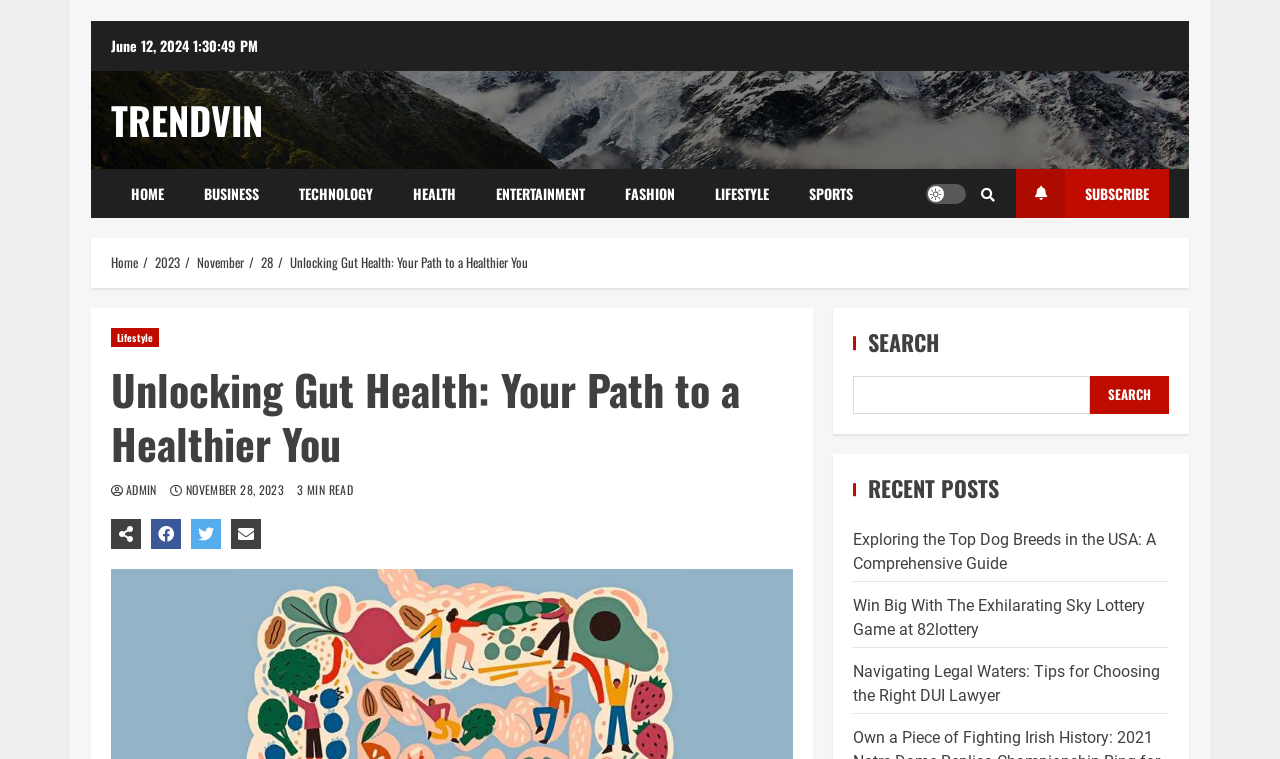Locate the bounding box coordinates of the clickable area to execute the instruction: "Subscribe to the newsletter". Provide the coordinates as four float numbers between 0 and 1, represented as [left, top, right, bottom].

[0.794, 0.223, 0.913, 0.287]